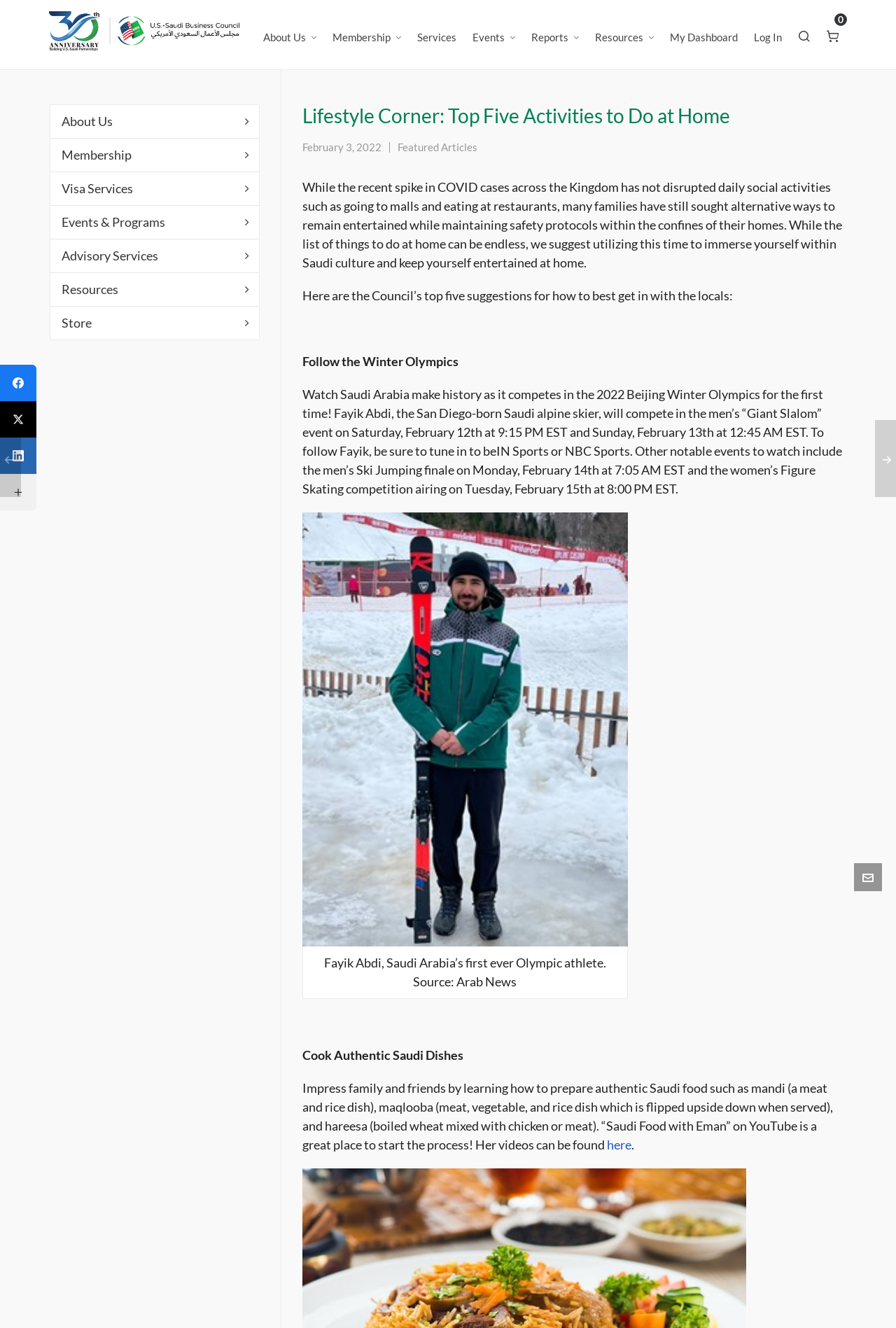Please identify the bounding box coordinates for the region that you need to click to follow this instruction: "Follow the Winter Olympics".

[0.337, 0.266, 0.511, 0.278]